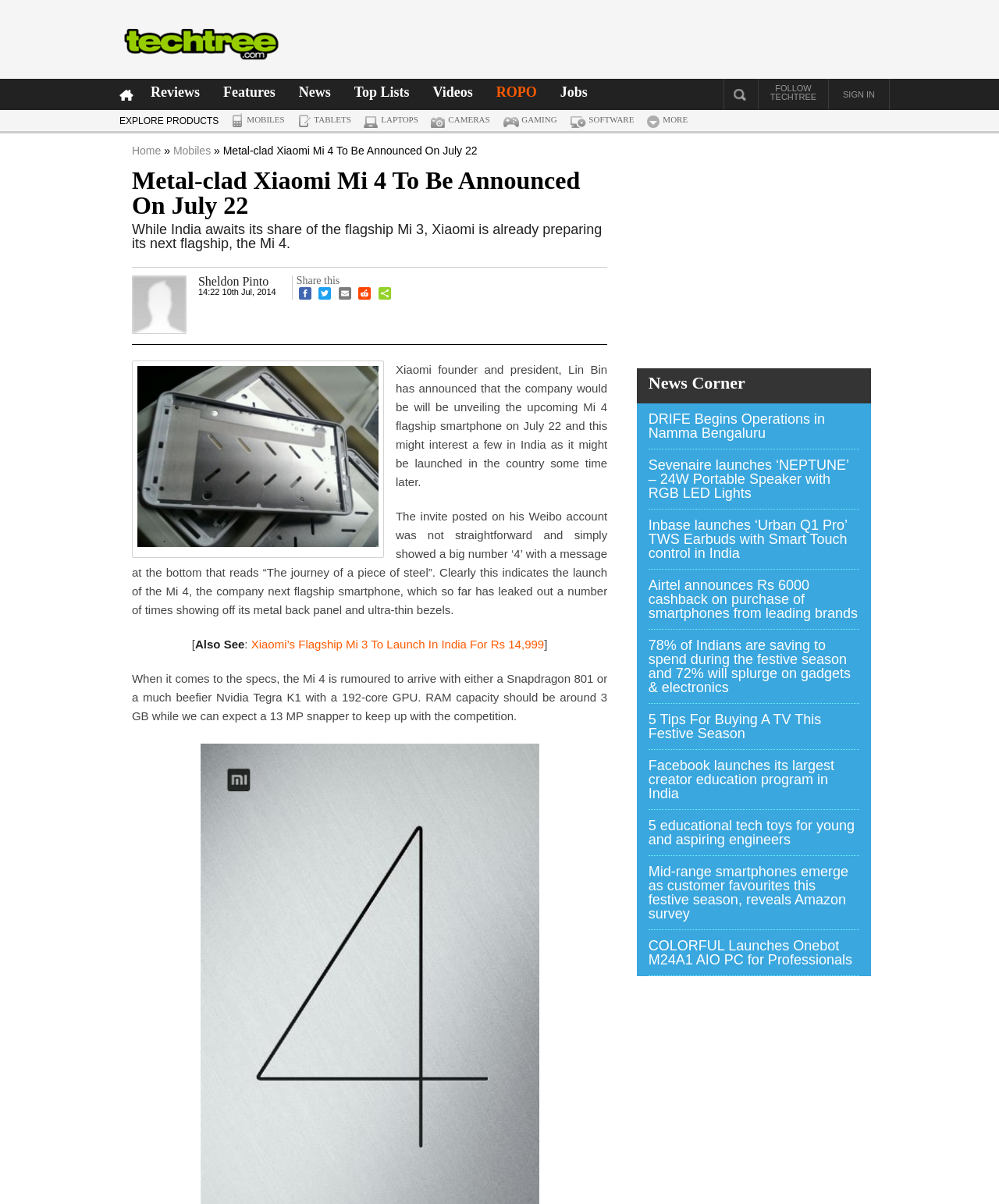Answer the question using only a single word or phrase: 
What is the website's name?

TechTree